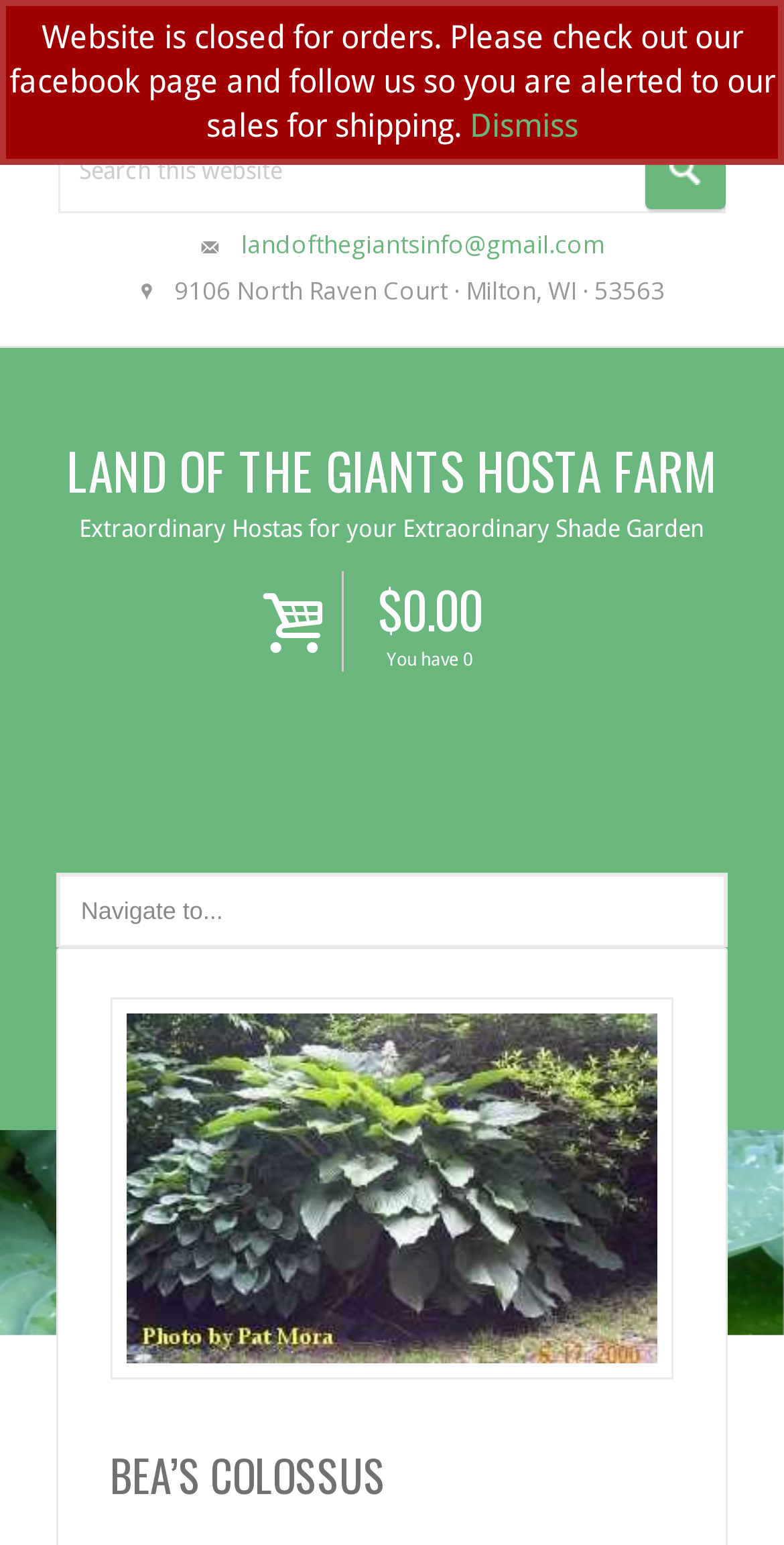Please specify the bounding box coordinates of the region to click in order to perform the following instruction: "Search this website".

[0.075, 0.083, 0.925, 0.138]